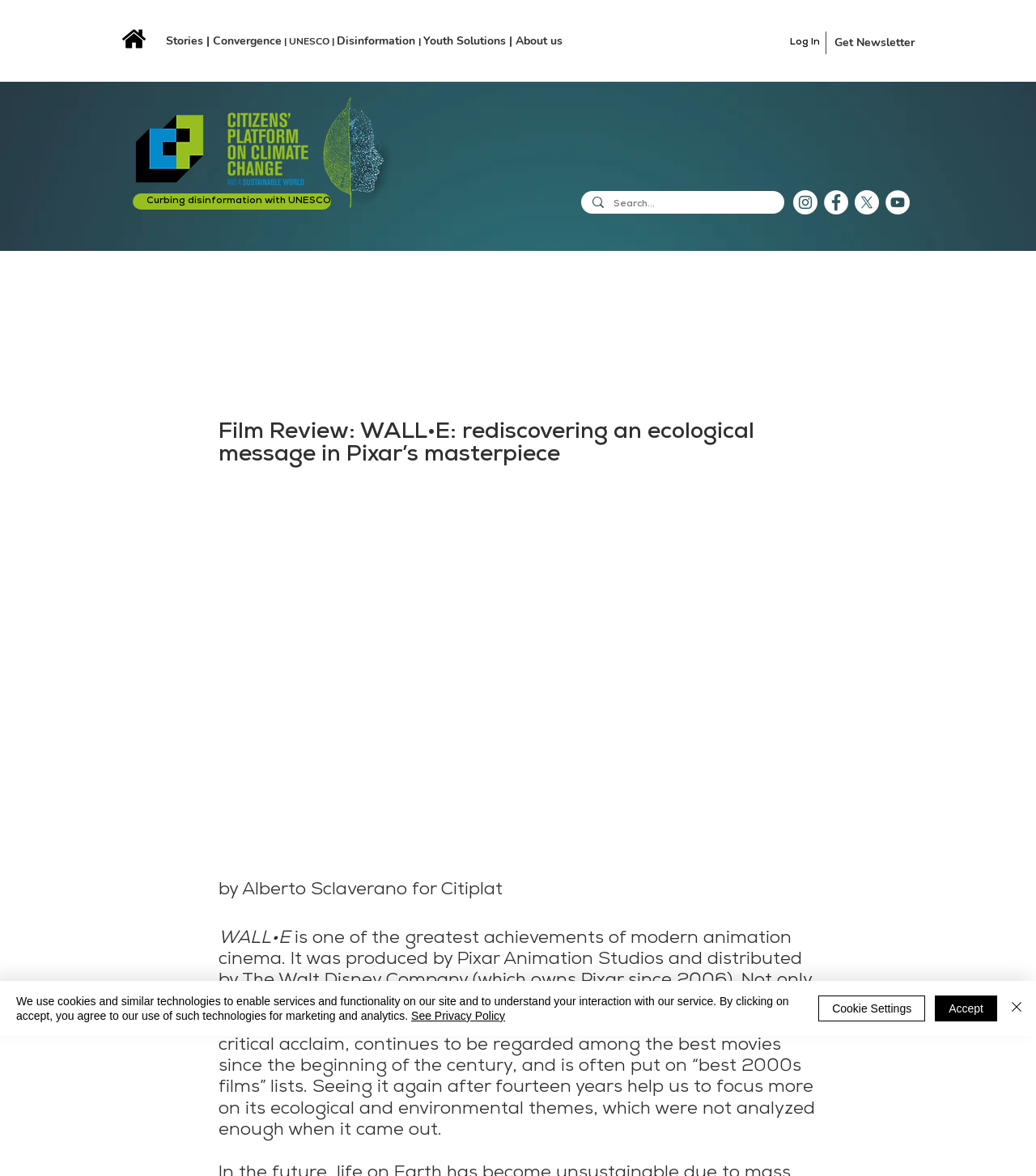What is the type of the image with the bounding box coordinates [0.795, 0.162, 0.819, 0.182]?
Look at the image and respond with a one-word or short phrase answer.

Facebook - Bianco Circle